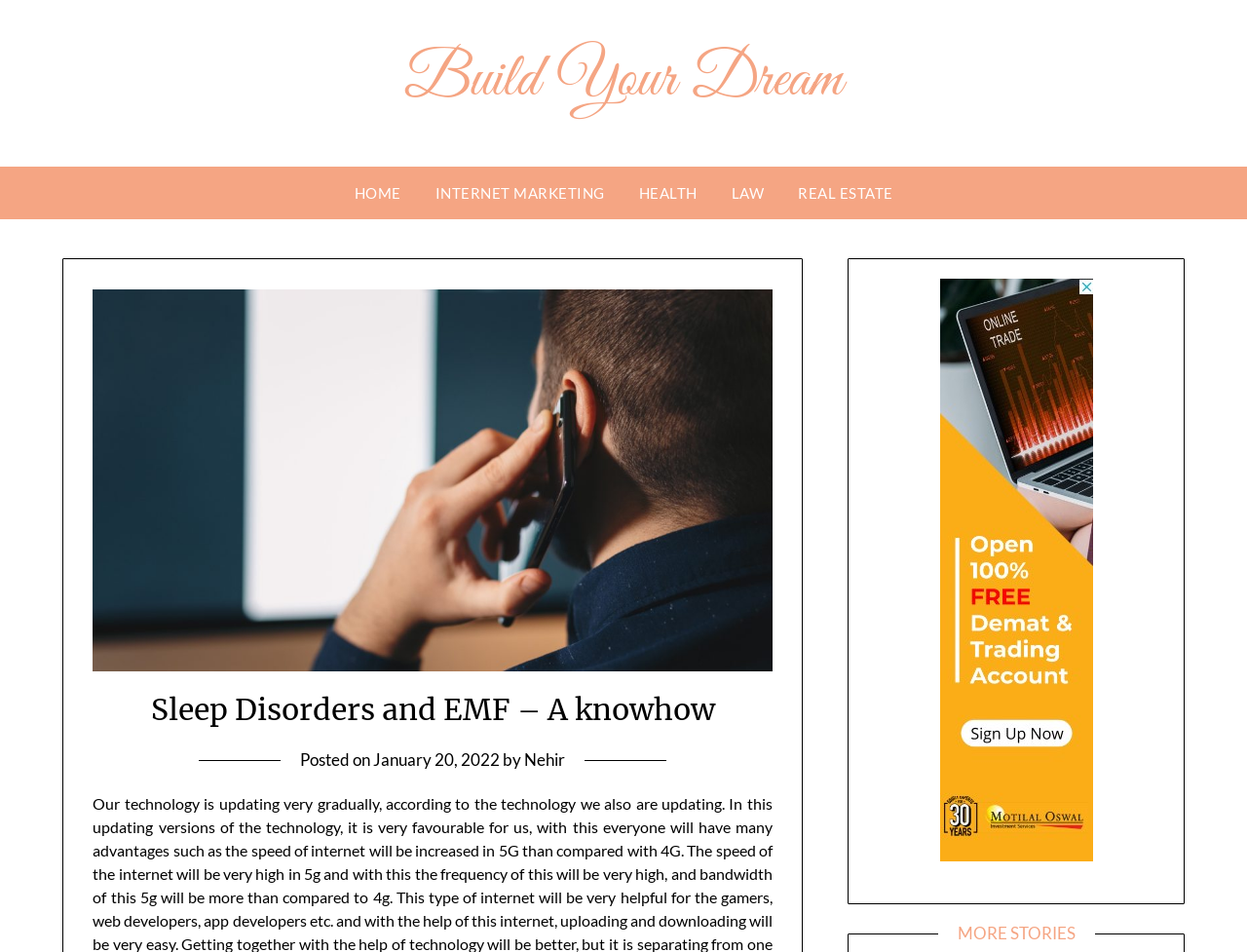Please locate the bounding box coordinates of the region I need to click to follow this instruction: "Visit the FENQ website".

None